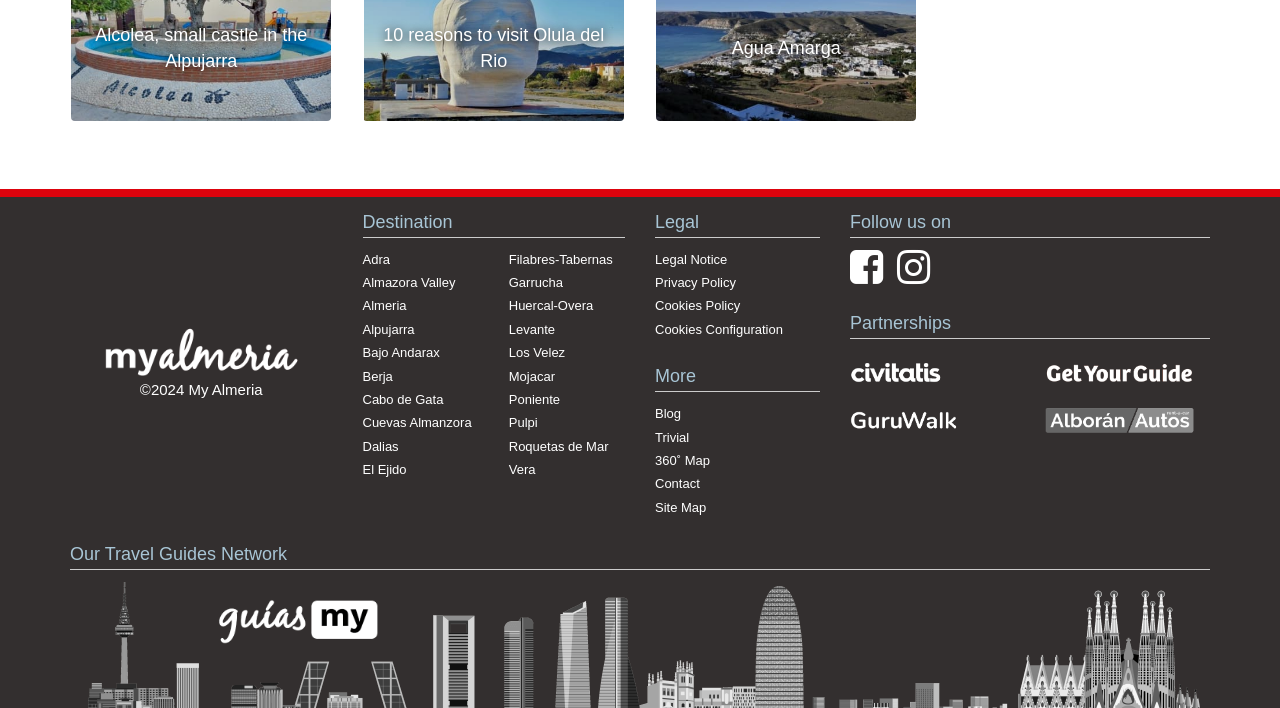Using the image as a reference, answer the following question in as much detail as possible:
How many social media platforms are linked on the webpage?

The webpage links to three social media platforms, which are Facebook, Twitter, and Instagram, as indicated by the icons in the 'Follow us on' section.